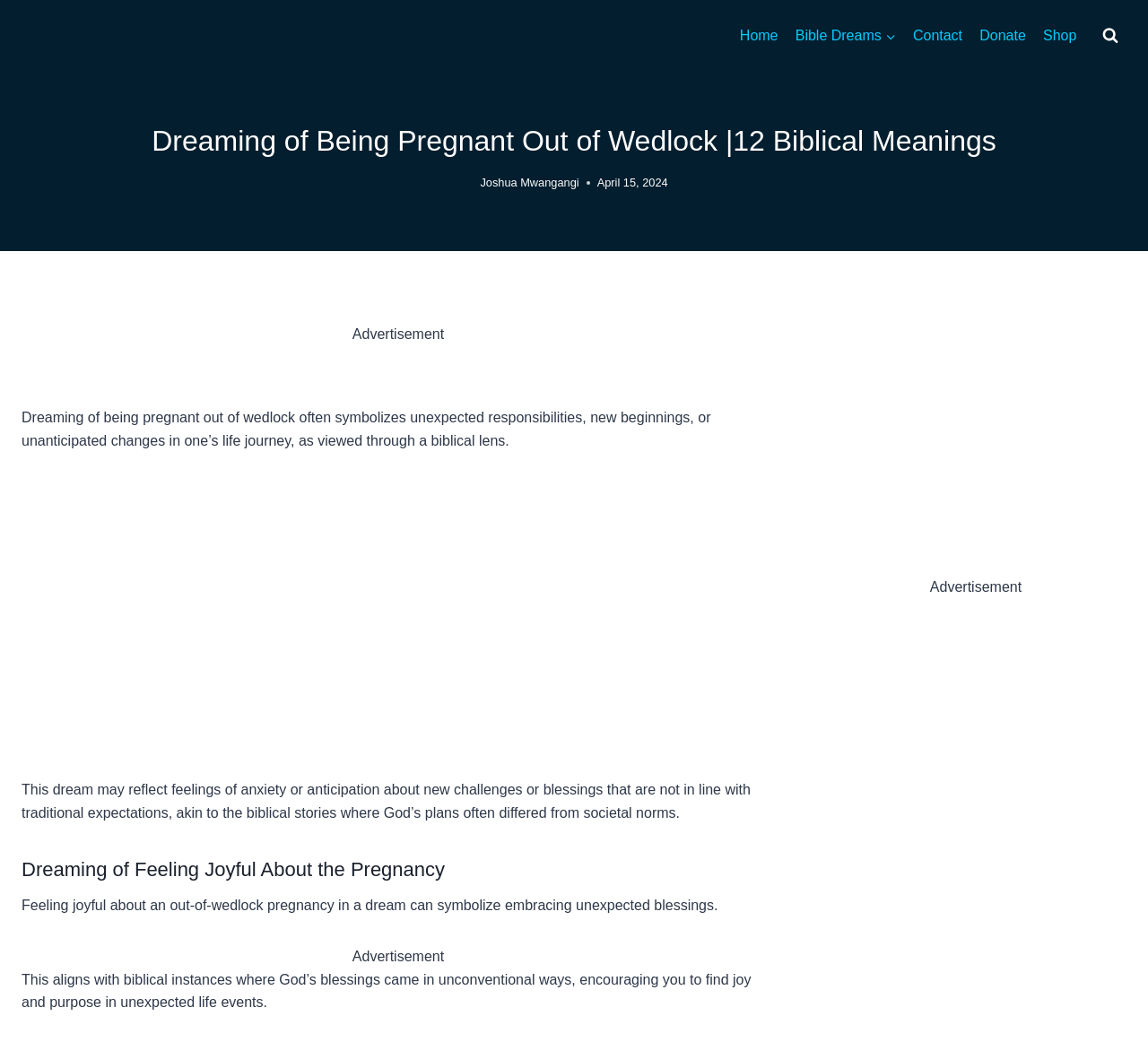Please specify the bounding box coordinates of the region to click in order to perform the following instruction: "view Search Form".

[0.953, 0.019, 0.981, 0.05]